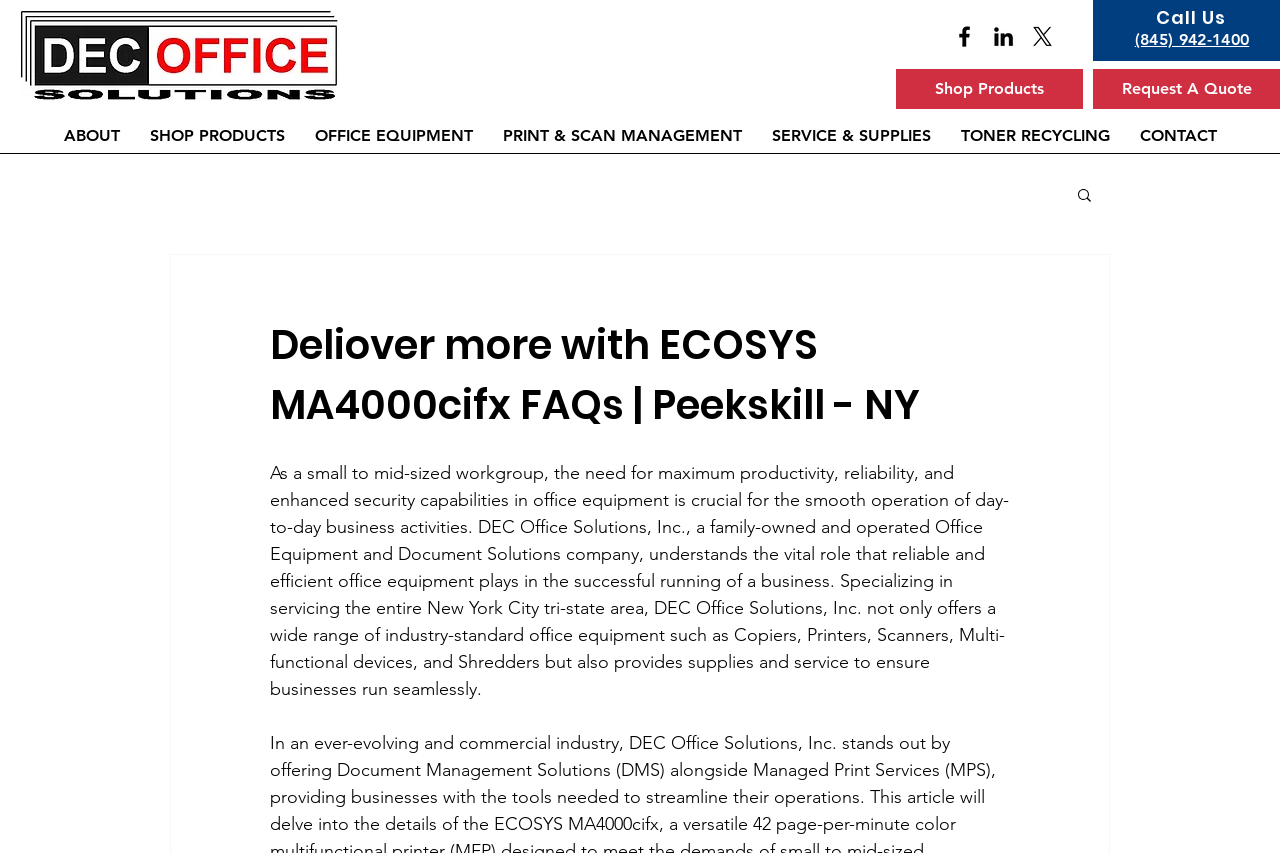Please determine the bounding box coordinates of the element's region to click for the following instruction: "Click the 'DEC Office Solutions Copiers printers scanners' link".

[0.016, 0.012, 0.265, 0.118]